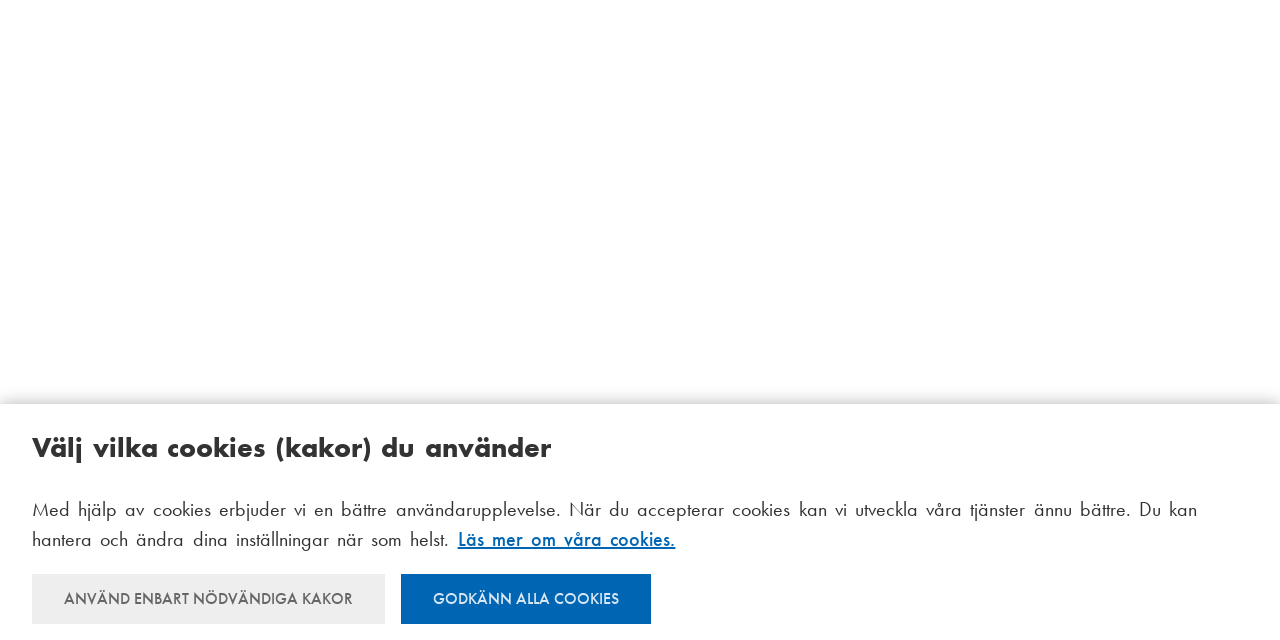Given the element description: "Läs mer om våra cookies.", predict the bounding box coordinates of this UI element. The coordinates must be four float numbers between 0 and 1, given as [left, top, right, bottom].

[0.358, 0.821, 0.528, 0.862]